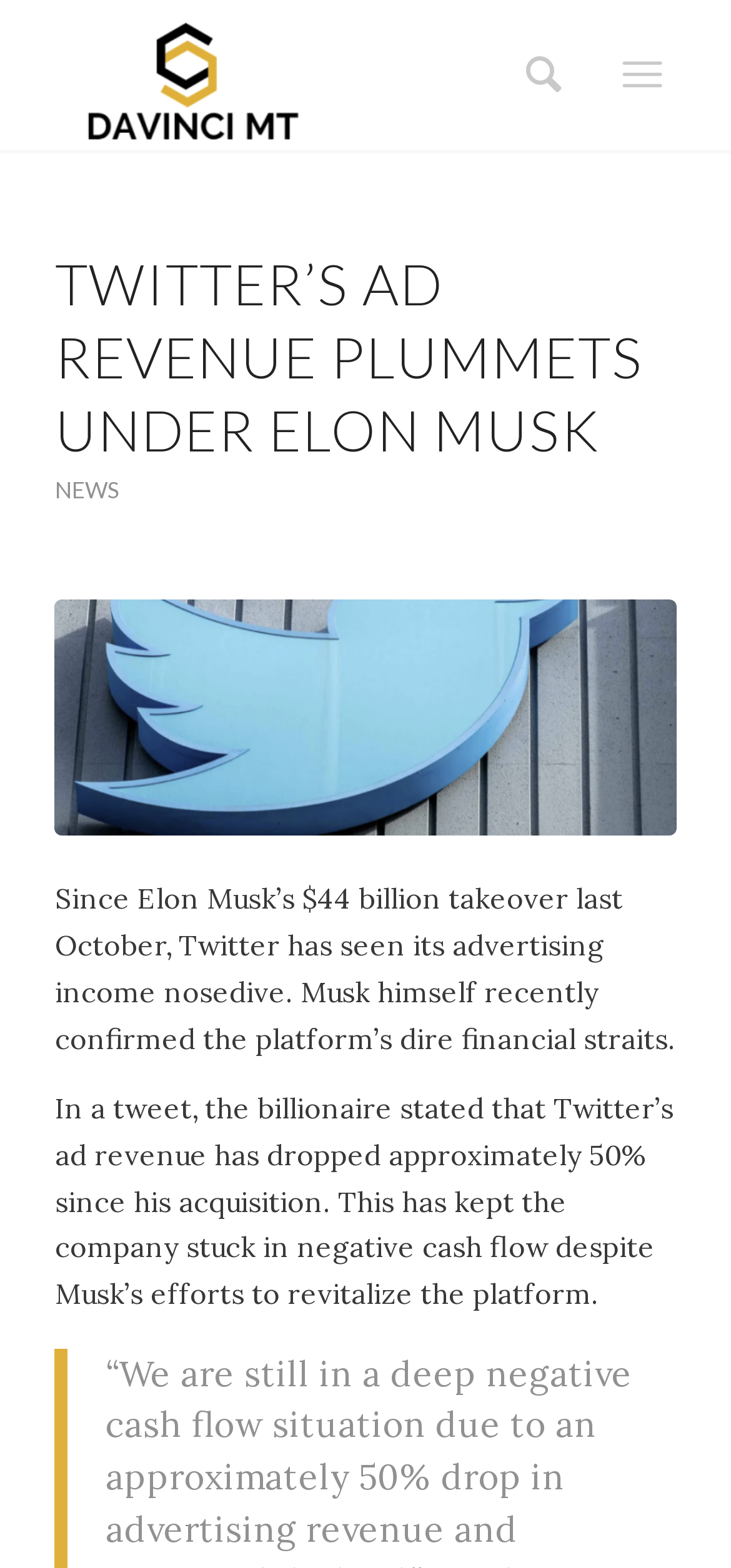Identify the bounding box for the UI element specified in this description: "alt="Davinci MT"". The coordinates must be four float numbers between 0 and 1, formatted as [left, top, right, bottom].

[0.075, 0.0, 0.755, 0.096]